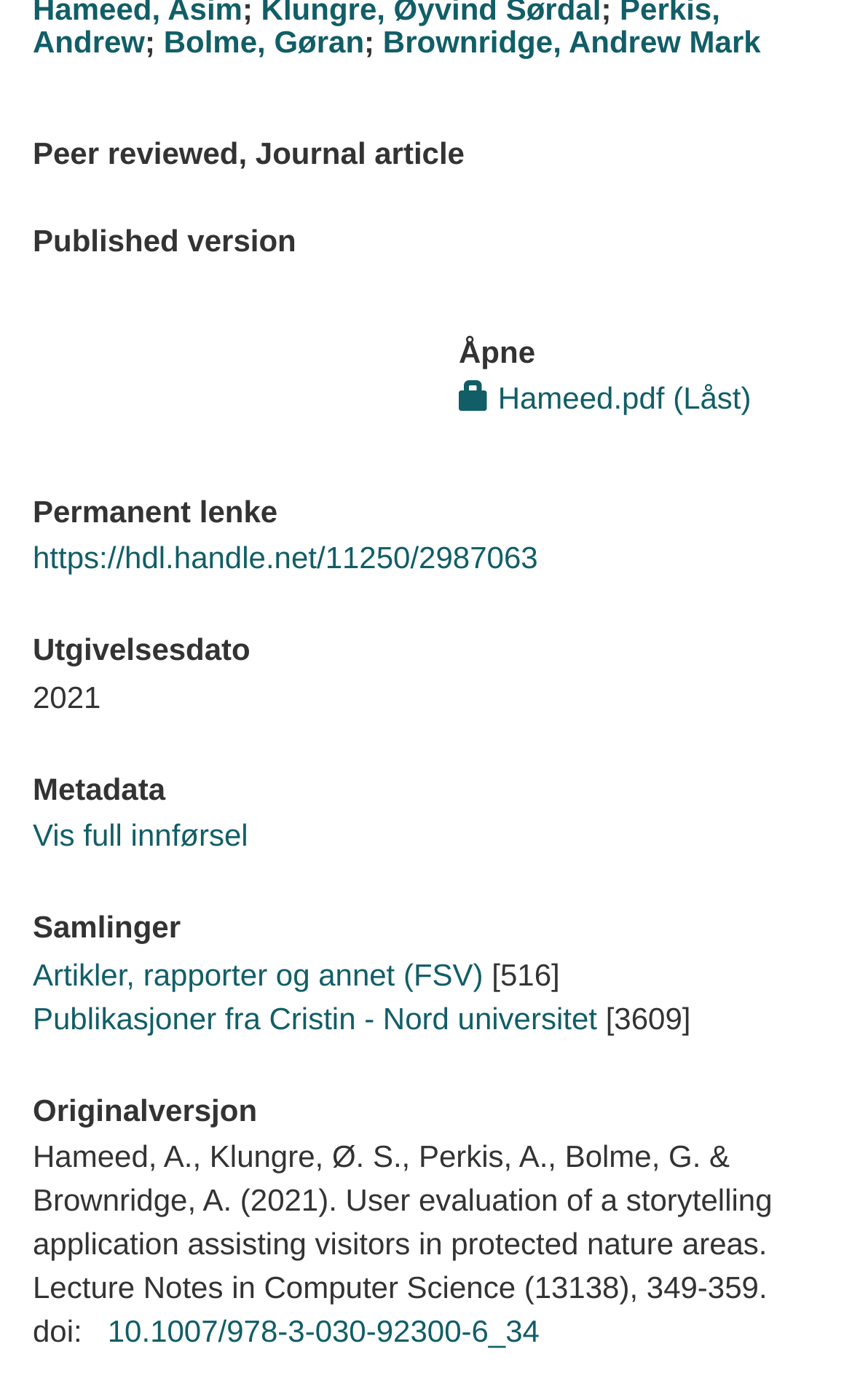Provide the bounding box coordinates of the HTML element this sentence describes: "10.1007/978-3-030-92300-6_34". The bounding box coordinates consist of four float numbers between 0 and 1, i.e., [left, top, right, bottom].

[0.126, 0.938, 0.633, 0.963]